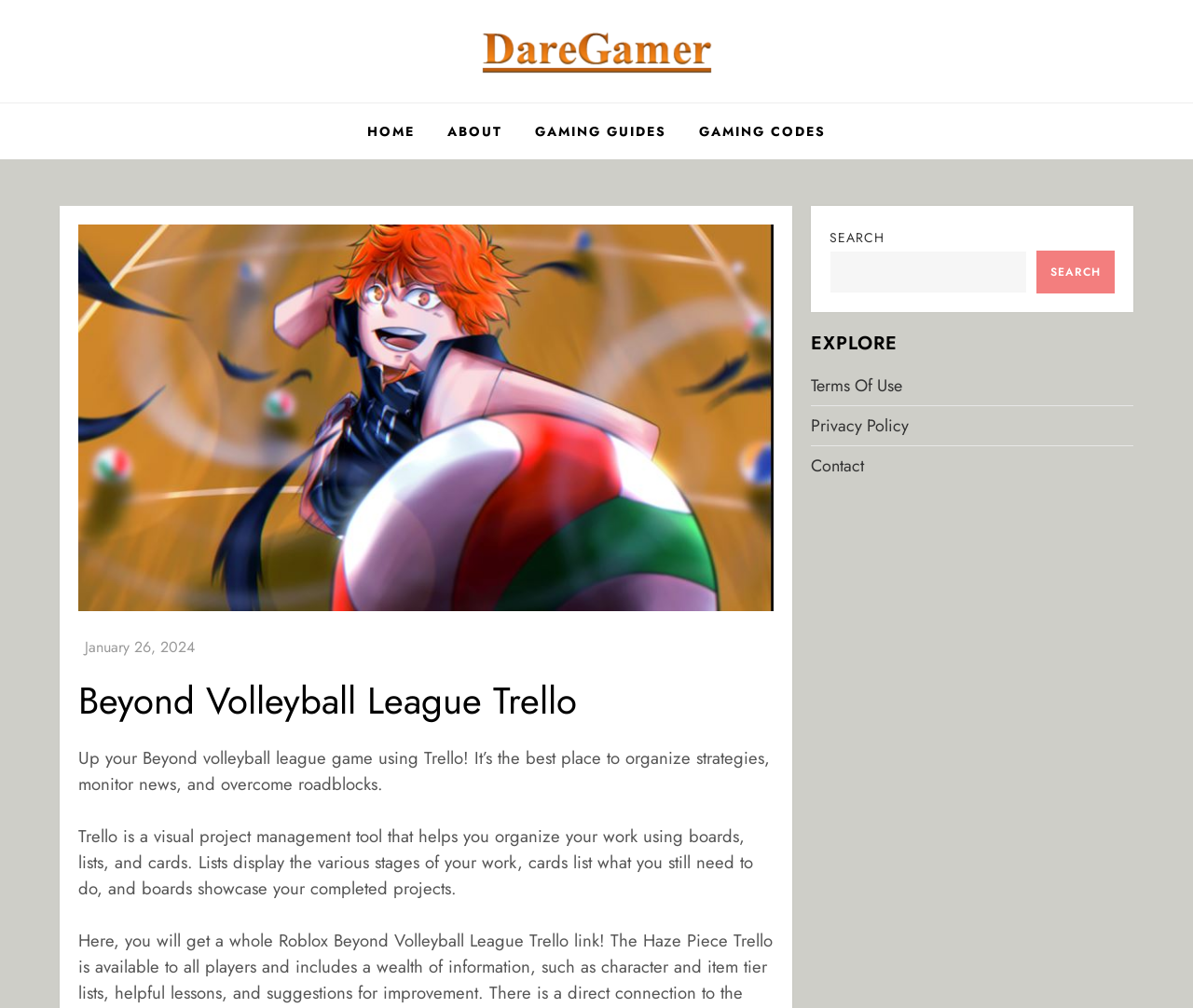What is the purpose of Trello?
Based on the image, provide a one-word or brief-phrase response.

Visual project management tool